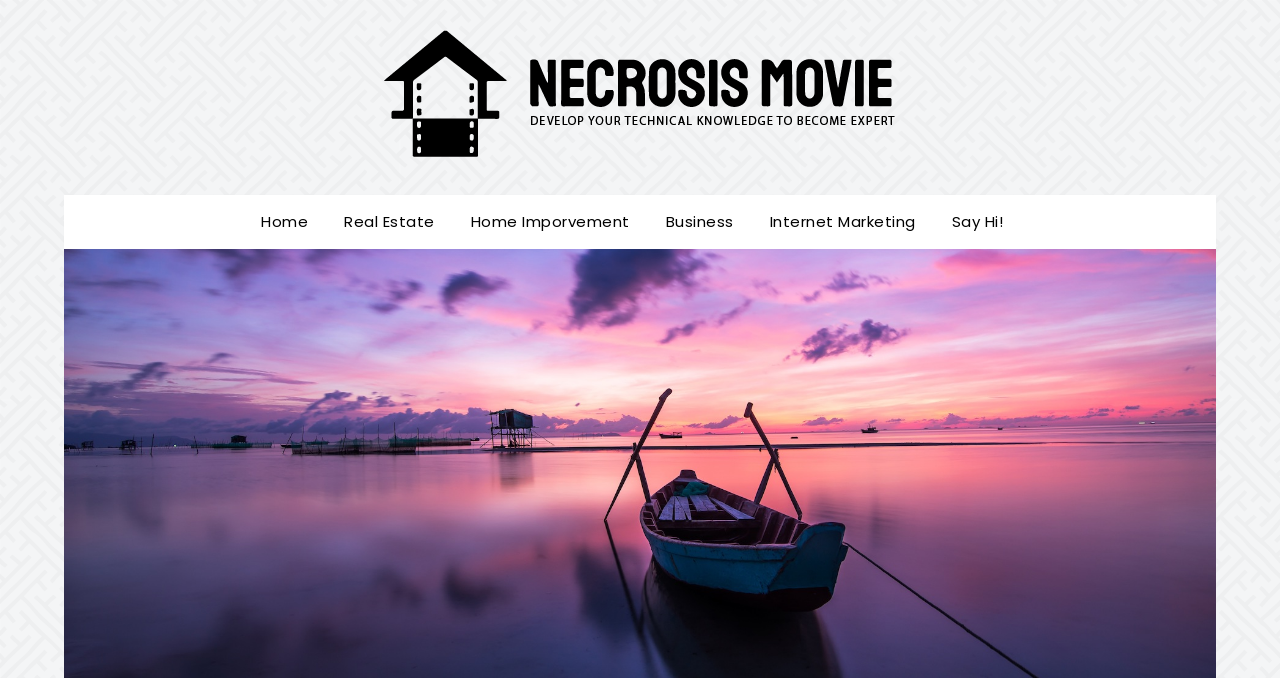Generate a comprehensive description of the webpage content.

The webpage is about the health benefits of using CBD oil for cats, as indicated by the meta description. At the top-left corner, there is a logo of "Necrosis Movie" which is both a link and an image. Below the logo, there is a navigation menu with six links: "Home", "Real Estate", "Home Improvement", "Business", "Internet Marketing", and "Say Hi!". These links are positioned horizontally, with "Home" on the left and "Say Hi!" on the right.